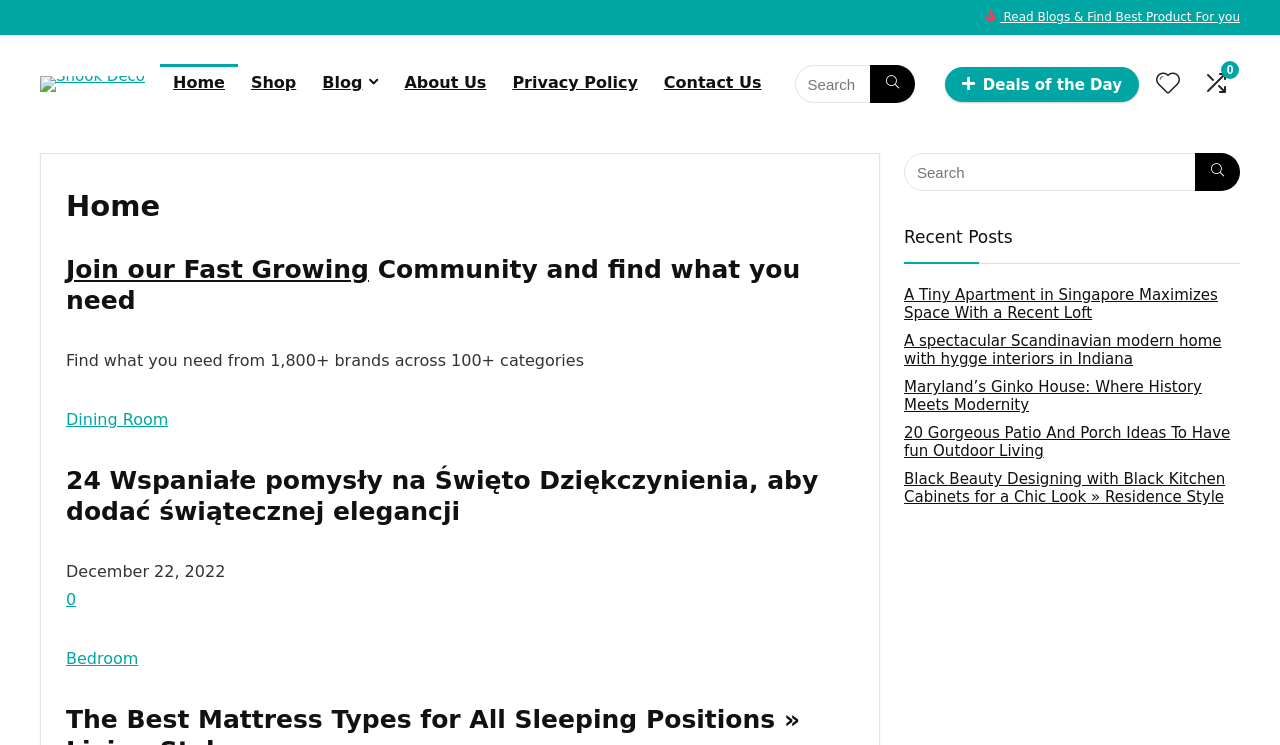How many categories are there?
Refer to the image and give a detailed answer to the query.

According to the StaticText with ID 311, there are 100+ categories across 1,800+ brands, which implies that the number of categories is more than 100.